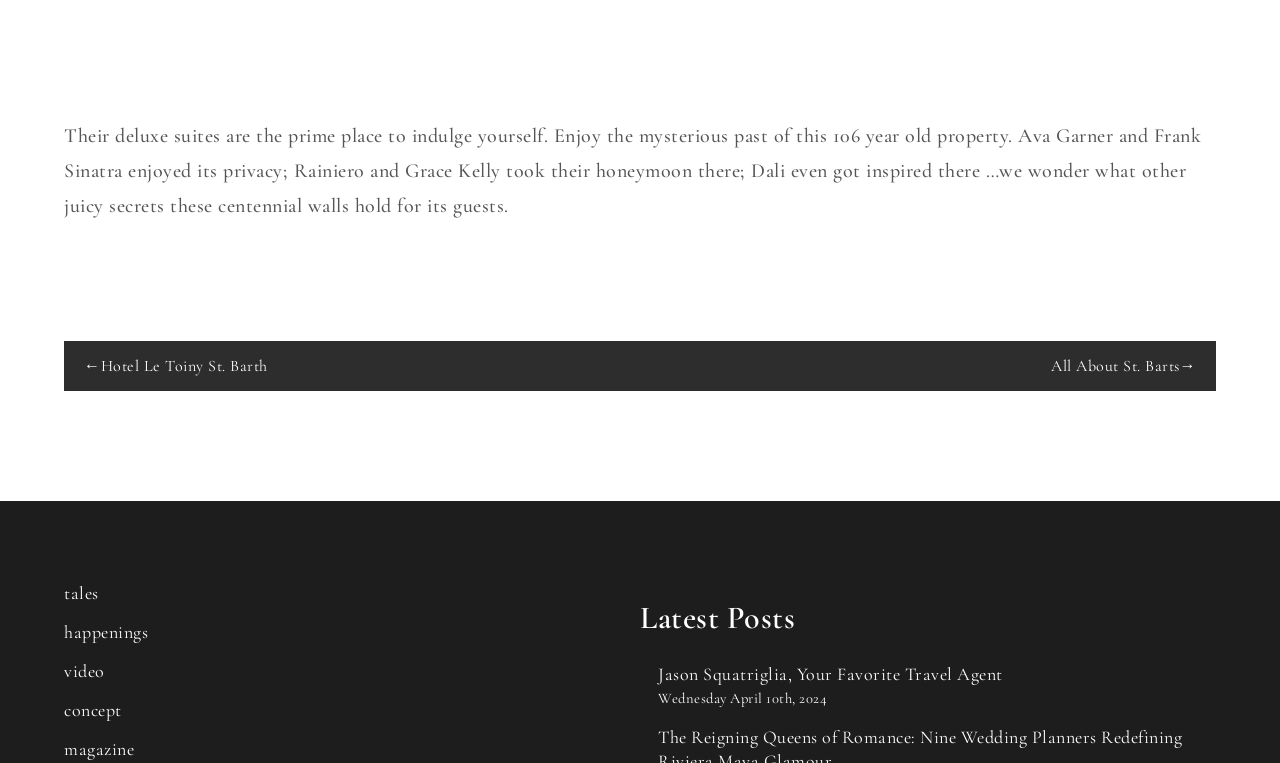Please identify the bounding box coordinates of the element that needs to be clicked to execute the following command: "view latest posts". Provide the bounding box using four float numbers between 0 and 1, formatted as [left, top, right, bottom].

[0.5, 0.782, 0.93, 0.836]